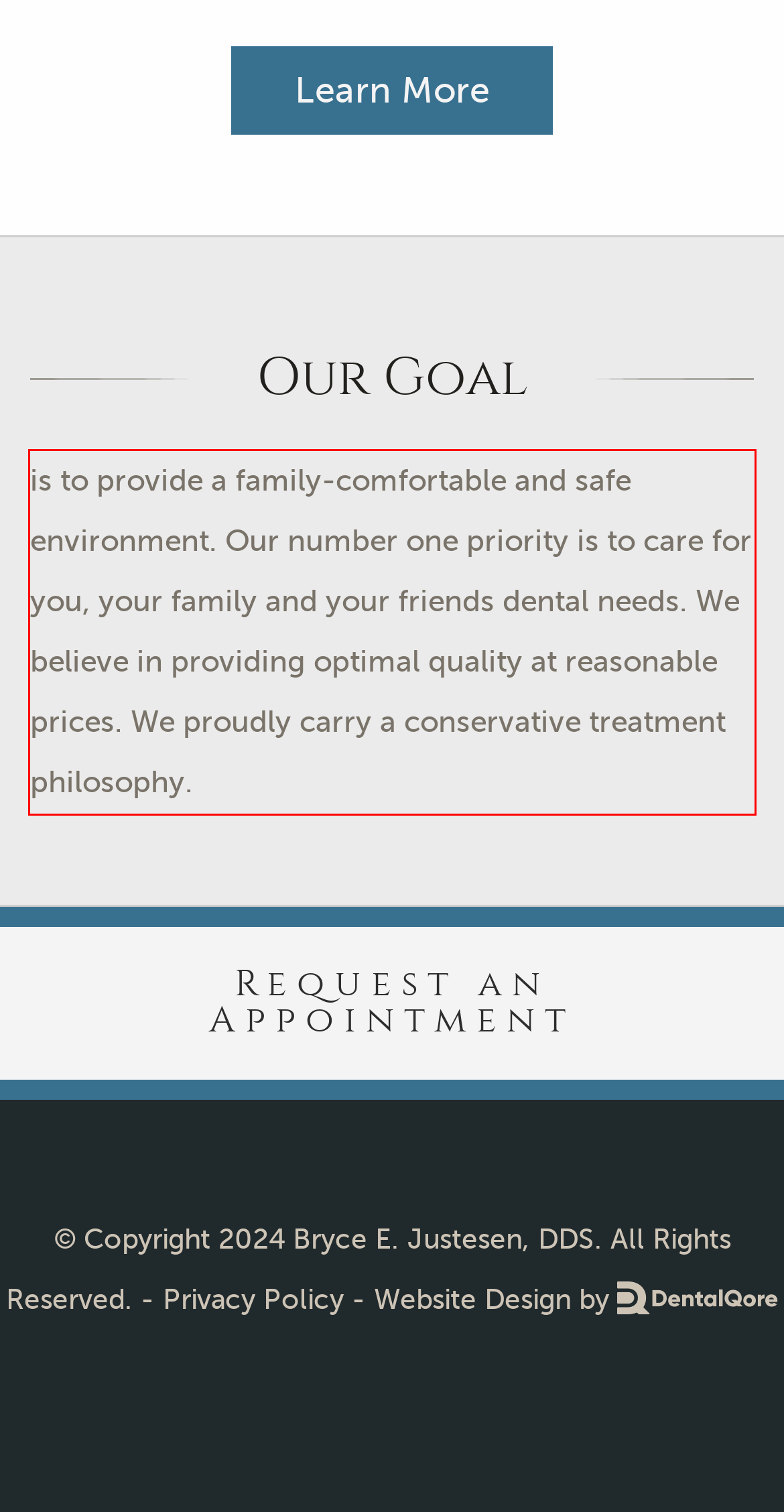By examining the provided screenshot of a webpage, recognize the text within the red bounding box and generate its text content.

is to provide a family-comfortable and safe environment. Our number one priority is to care for you, your family and your friends dental needs. We believe in providing optimal quality at reasonable prices. We proudly carry a conservative treatment philosophy.